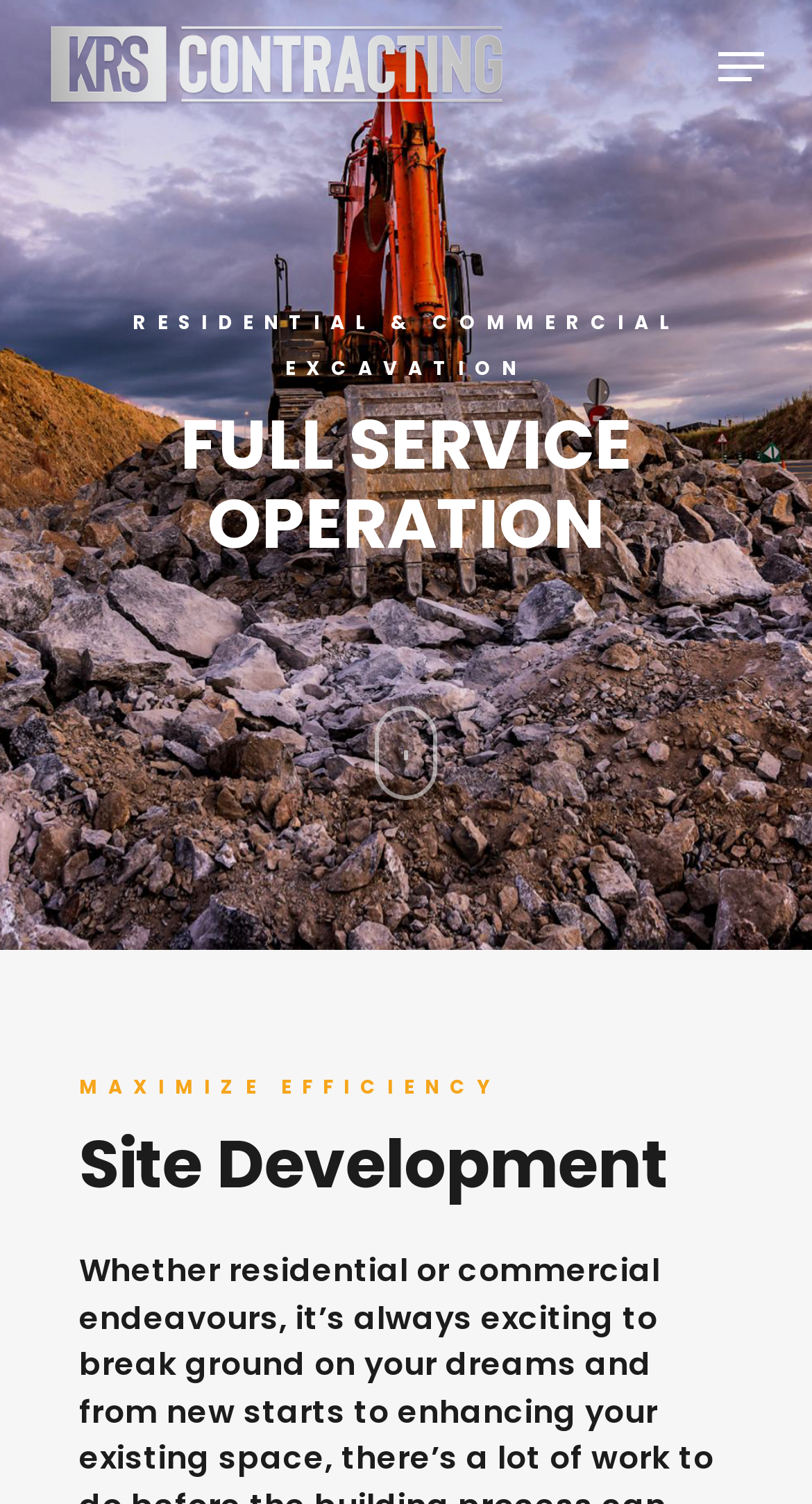Offer a meticulous caption that includes all visible features of the webpage.

The webpage is about the services of an excavating contractor in Kaleden and Penticton, B.C. At the top, there is a prominent link and two identical images with the same text as the meta description, "Excavating contractor in Kaleden & Penticton B.C.", taking up a significant portion of the top section. 

To the top right, there is a navigation menu button. Below the top section, there are three main headings. The first heading, "RESIDENTIAL & COMMERCIAL EXCAVATION", is located at the top left, followed by "FULL SERVICE OPERATION" below it. 

Further down, there is a link to navigate to the next section, accompanied by a small image to its right. Below this link, there are two more headings: "MAXIMIZE EFFICIENCY" and "Site Development", which are positioned side by side, with "MAXIMIZE EFFICIENCY" slightly above "Site Development".